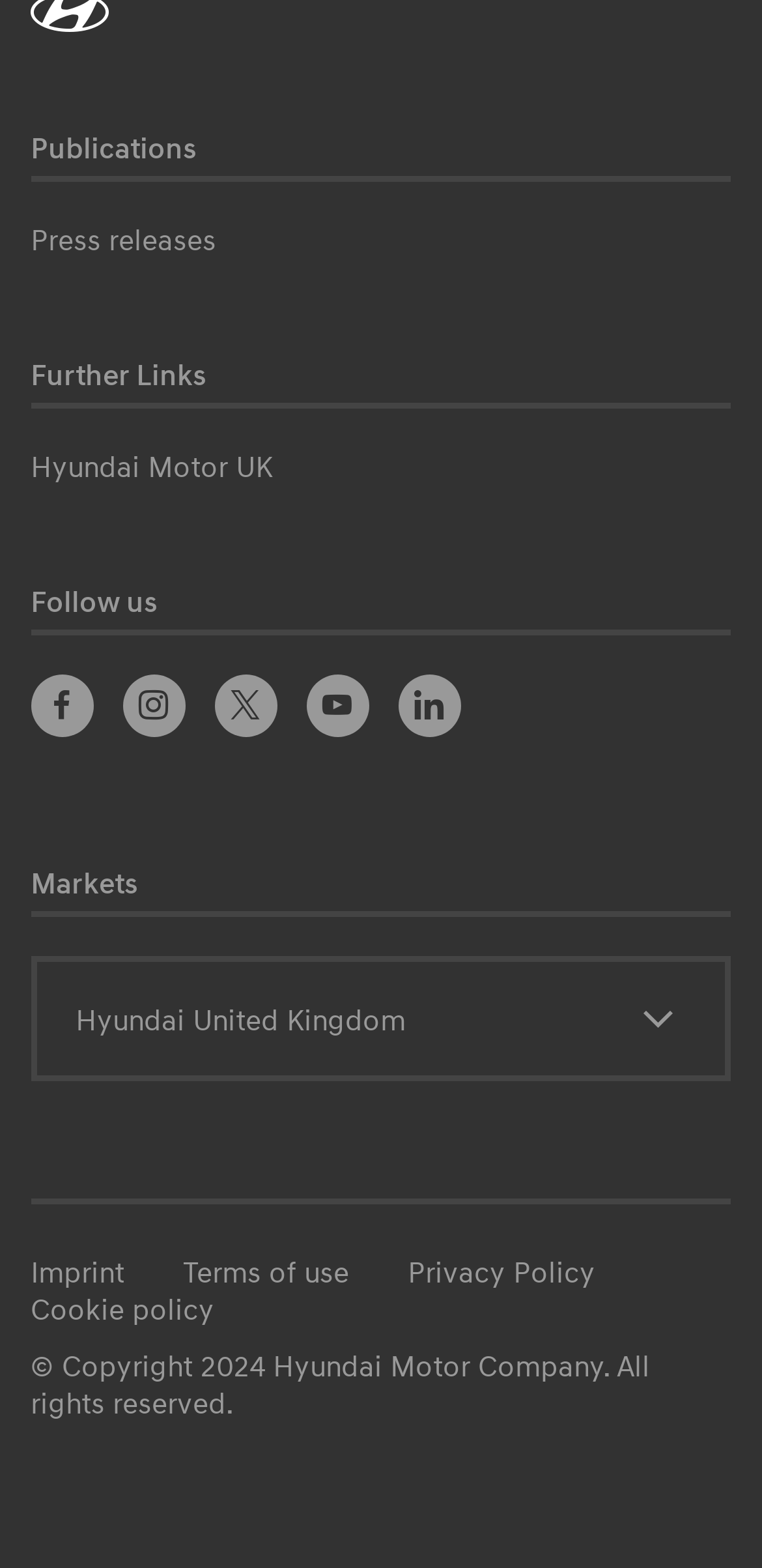Identify the bounding box coordinates of the clickable section necessary to follow the following instruction: "Follow on Facebook". The coordinates should be presented as four float numbers from 0 to 1, i.e., [left, top, right, bottom].

[0.04, 0.431, 0.122, 0.47]